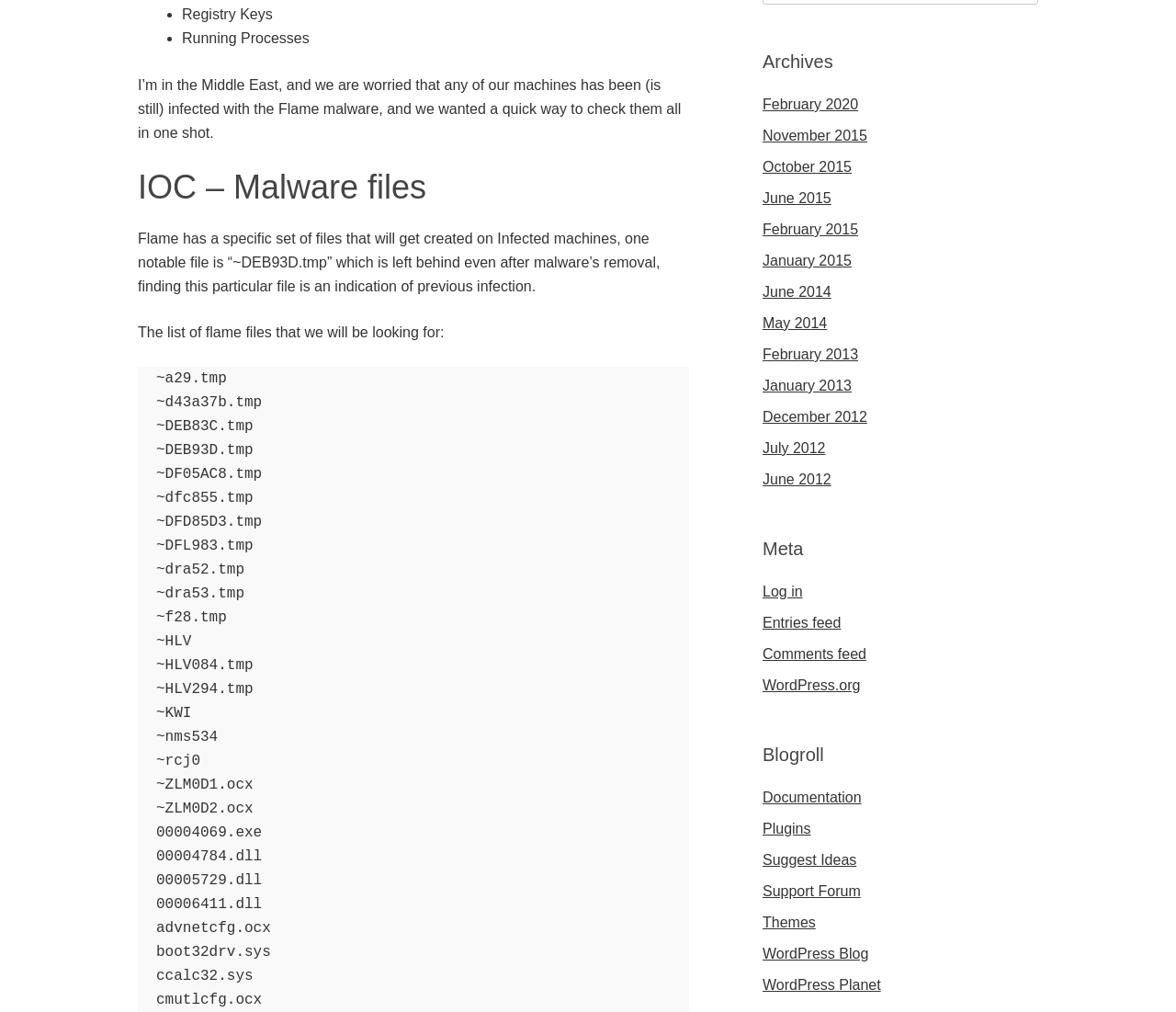Use one word or a short phrase to answer the question provided: 
How many links are present under the 'Archives' category?

12